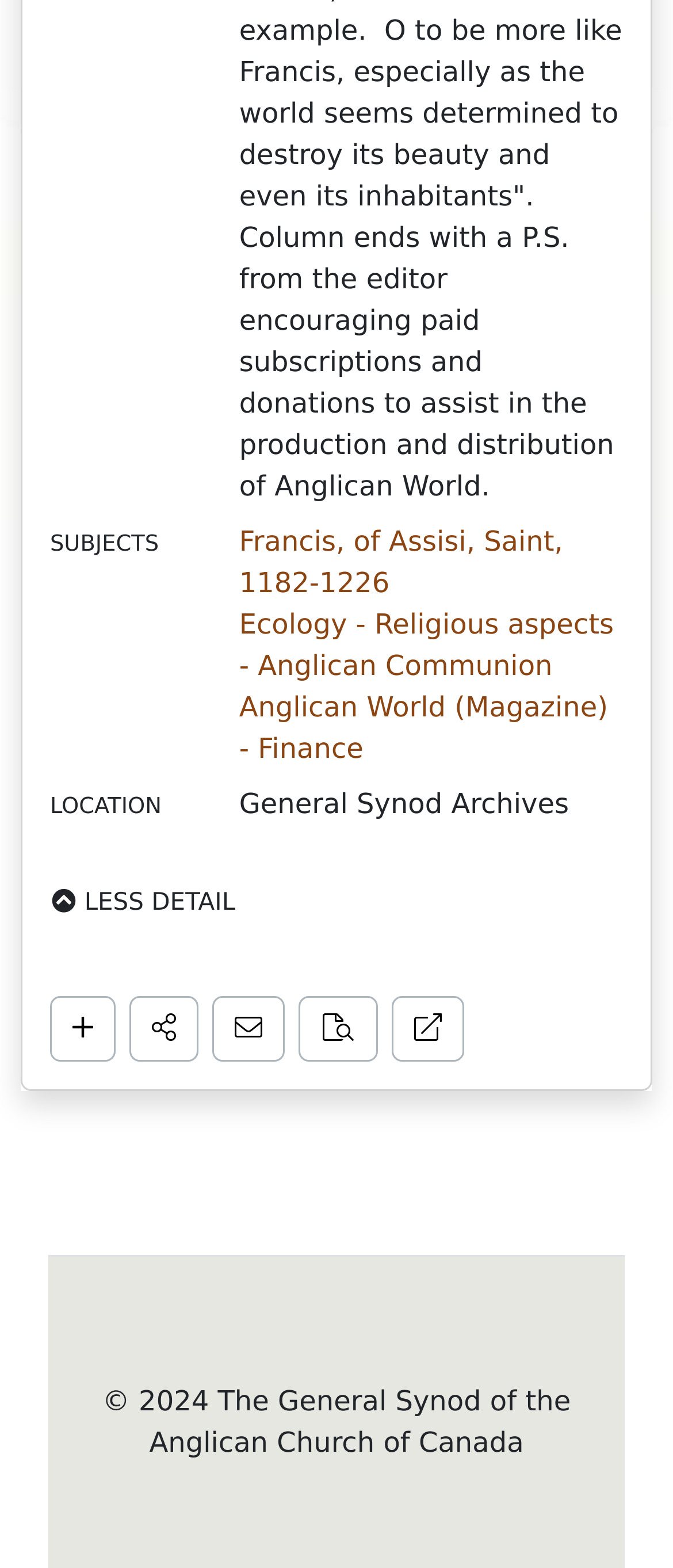What is the copyright year mentioned at the bottom of the webpage?
Kindly give a detailed and elaborate answer to the question.

I found the copyright year mentioned at the bottom of the webpage by looking at the StaticText element with the text '© 2024 The General Synod of the Anglican Church of Canada' which is a child of the Root Element.